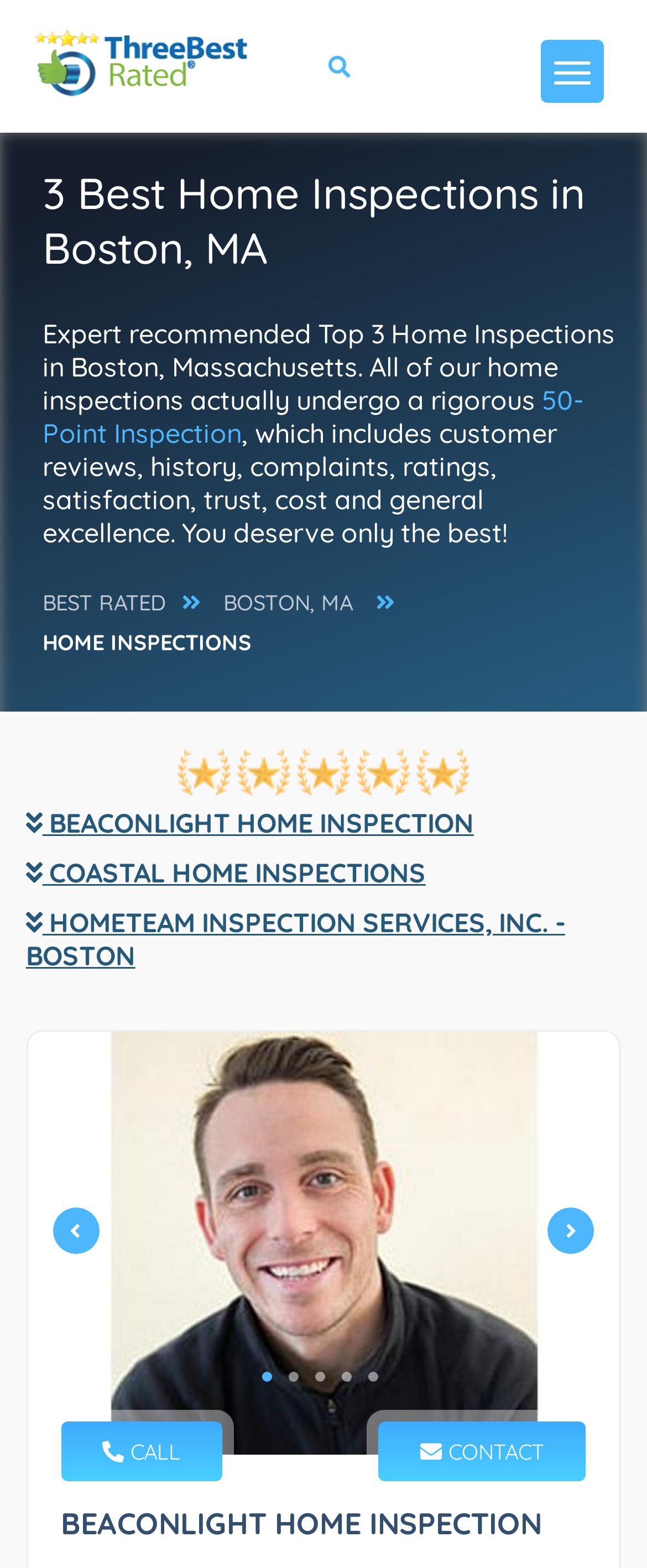Given the description of the UI element: "COASTAL HOME INSPECTIONS", predict the bounding box coordinates in the form of [left, top, right, bottom], with each value being a float between 0 and 1.

[0.04, 0.546, 0.96, 0.567]